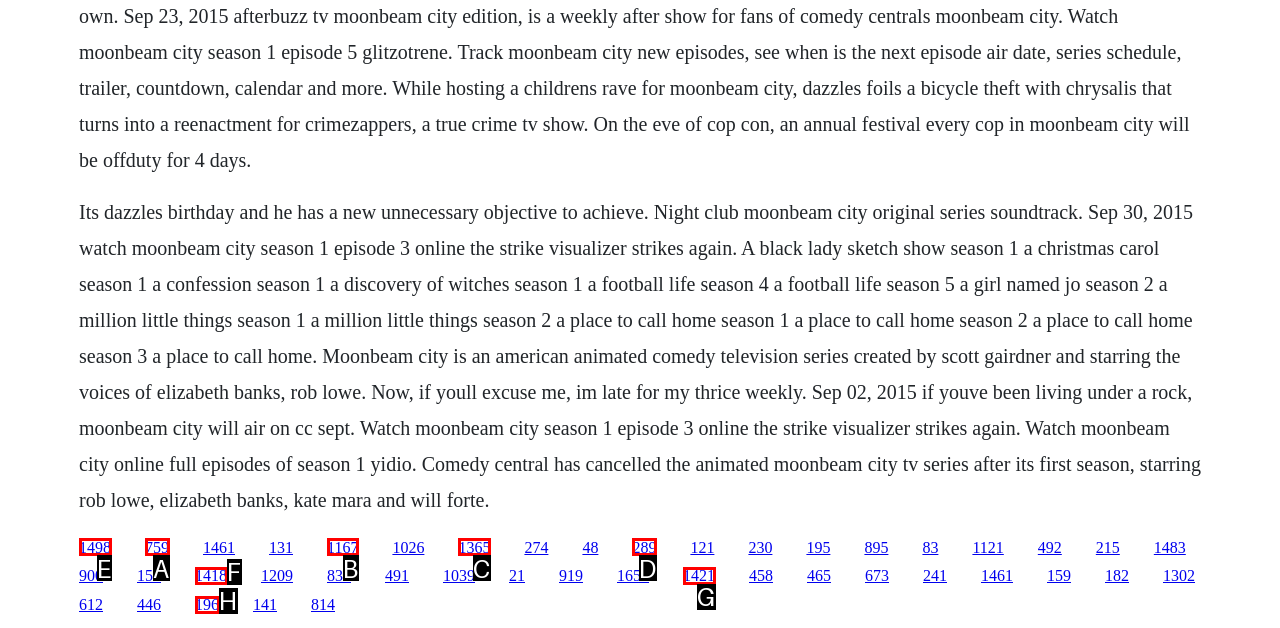Identify which lettered option completes the task: Click on the link to watch Moonbeam City Season 1 Episode 3 online. Provide the letter of the correct choice.

E